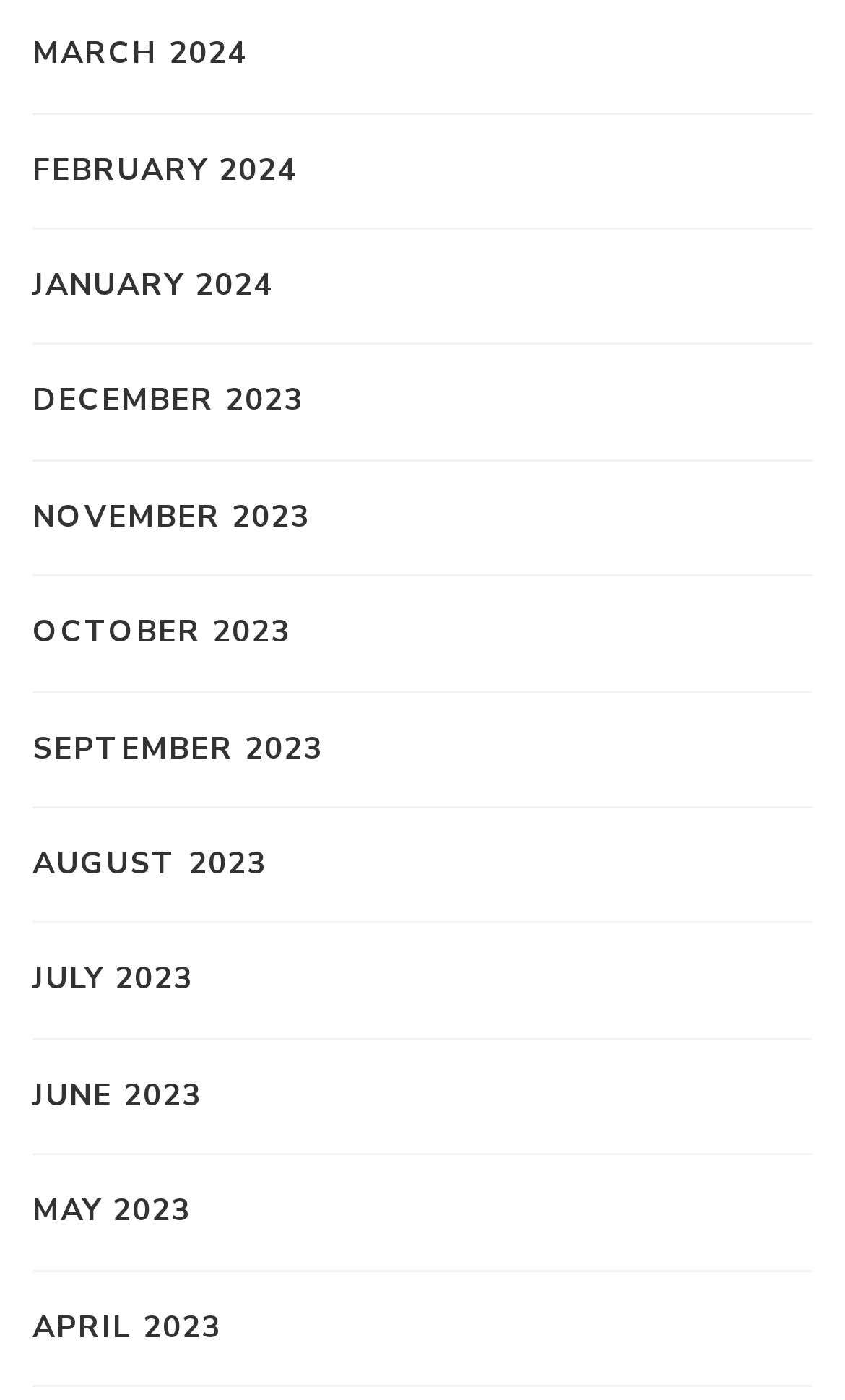Highlight the bounding box coordinates of the element that should be clicked to carry out the following instruction: "Browse January 2024". The coordinates must be given as four float numbers ranging from 0 to 1, i.e., [left, top, right, bottom].

[0.038, 0.187, 0.323, 0.222]